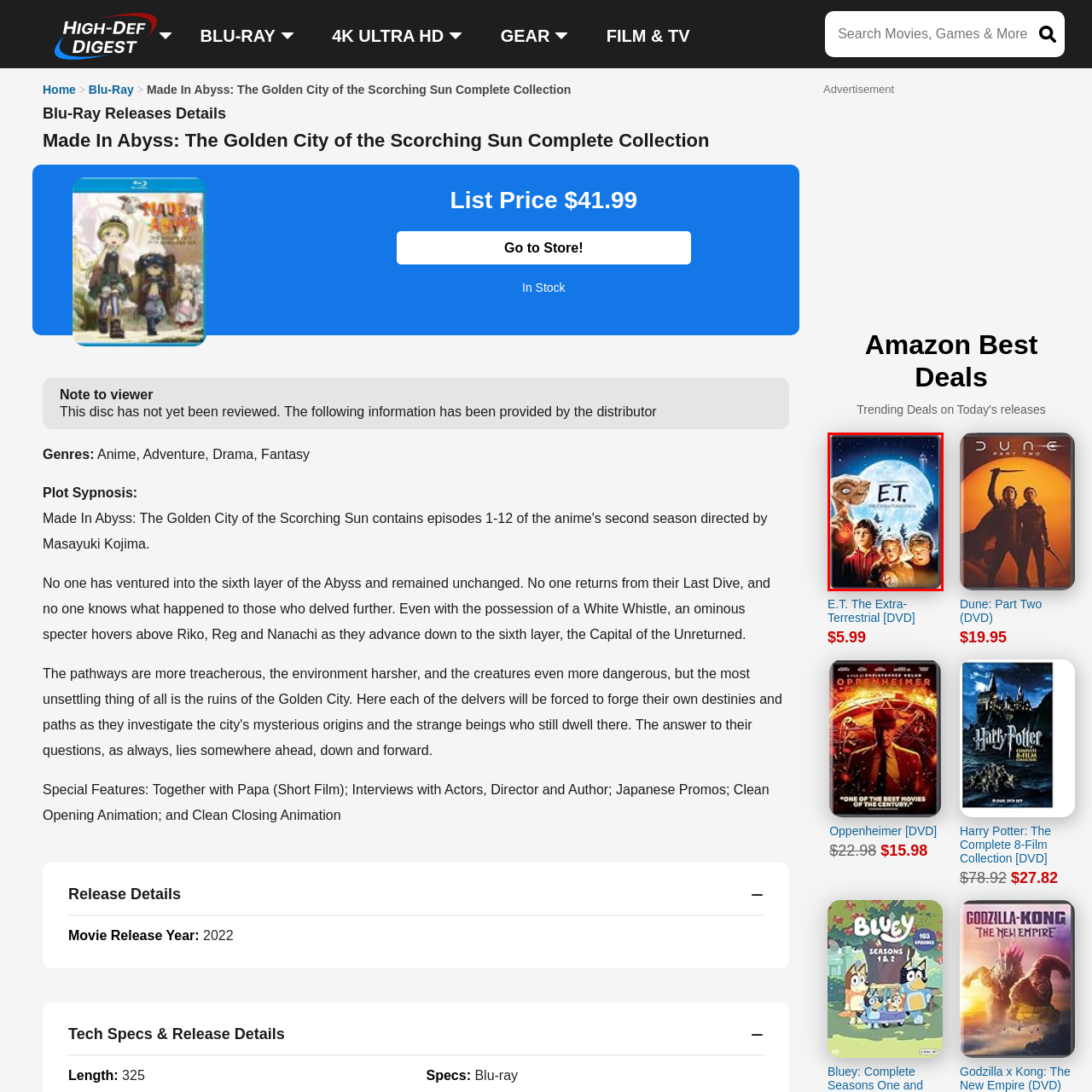Describe meticulously the scene encapsulated by the red boundary in the image.

The image showcases the DVD cover of the classic sci-fi film "E.T. The Extra-Terrestrial." The cover features the iconic character E.T., a gentle alien, along with three children who are central to the film's heartwarming story. They stand under a glowing full moon, with trees silhouetted against the starry night sky, creating a sense of wonder and adventure. The title "E.T." is prominently displayed at the top, followed by the tagline "The Extra-Terrestrial," emphasizing its legendary status in cinematic history. This beloved film is part of a promotional listing on the webpage, highlighting its price of $5.99 alongside an invitation to purchase.